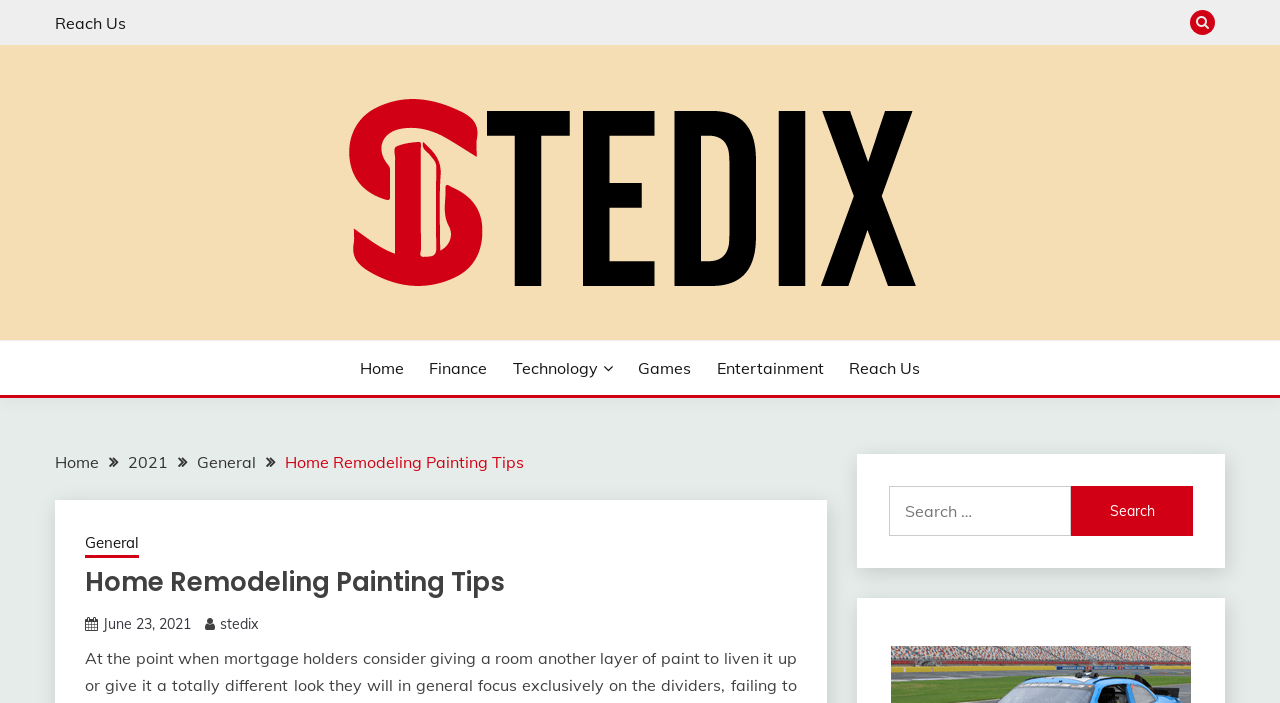What is the purpose of the input field at the bottom-right corner of the webpage? Please answer the question using a single word or phrase based on the image.

Search